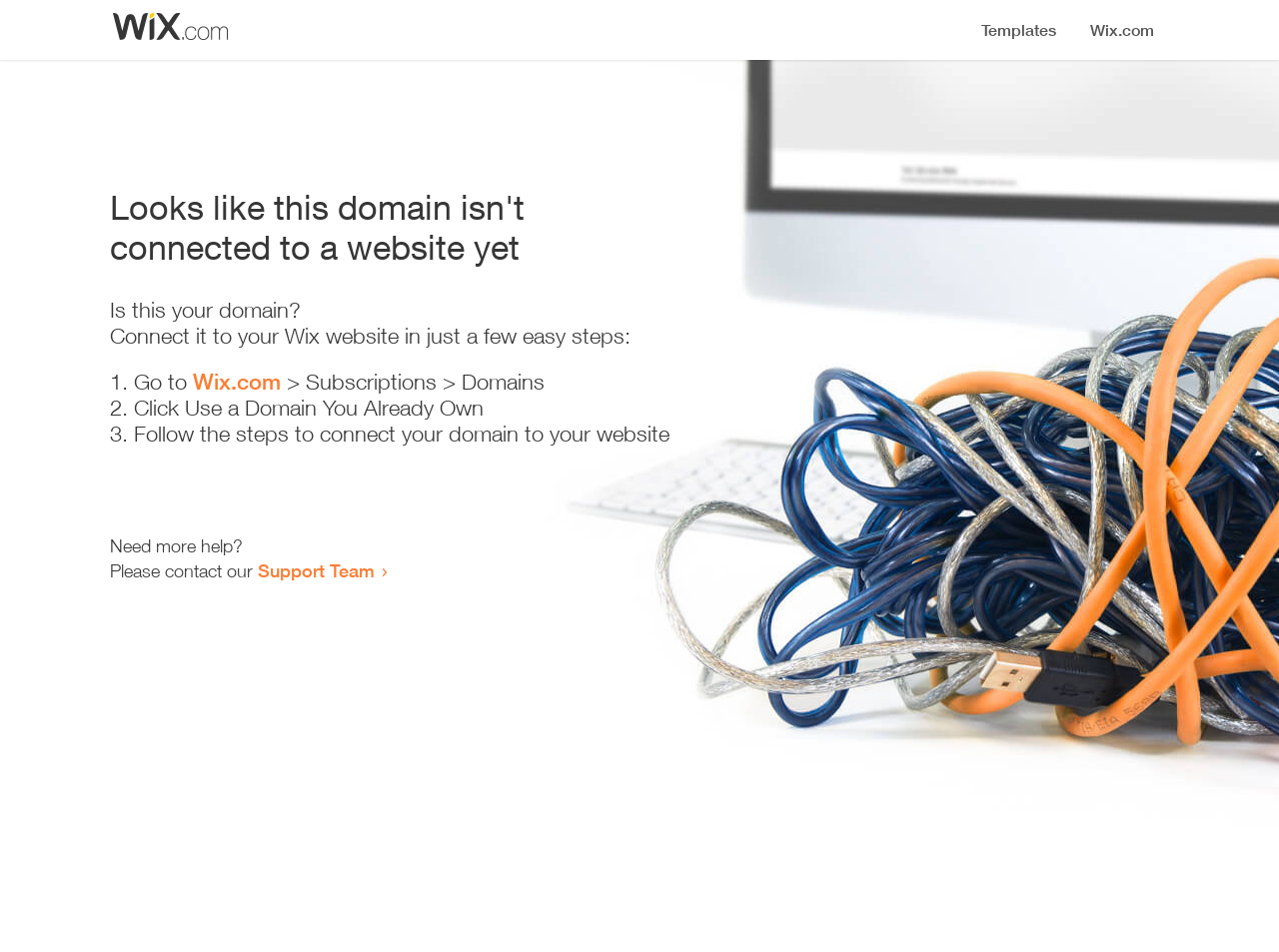Locate the bounding box coordinates of the UI element described by: "Support Team". The bounding box coordinates should consist of four float numbers between 0 and 1, i.e., [left, top, right, bottom].

[0.202, 0.588, 0.293, 0.611]